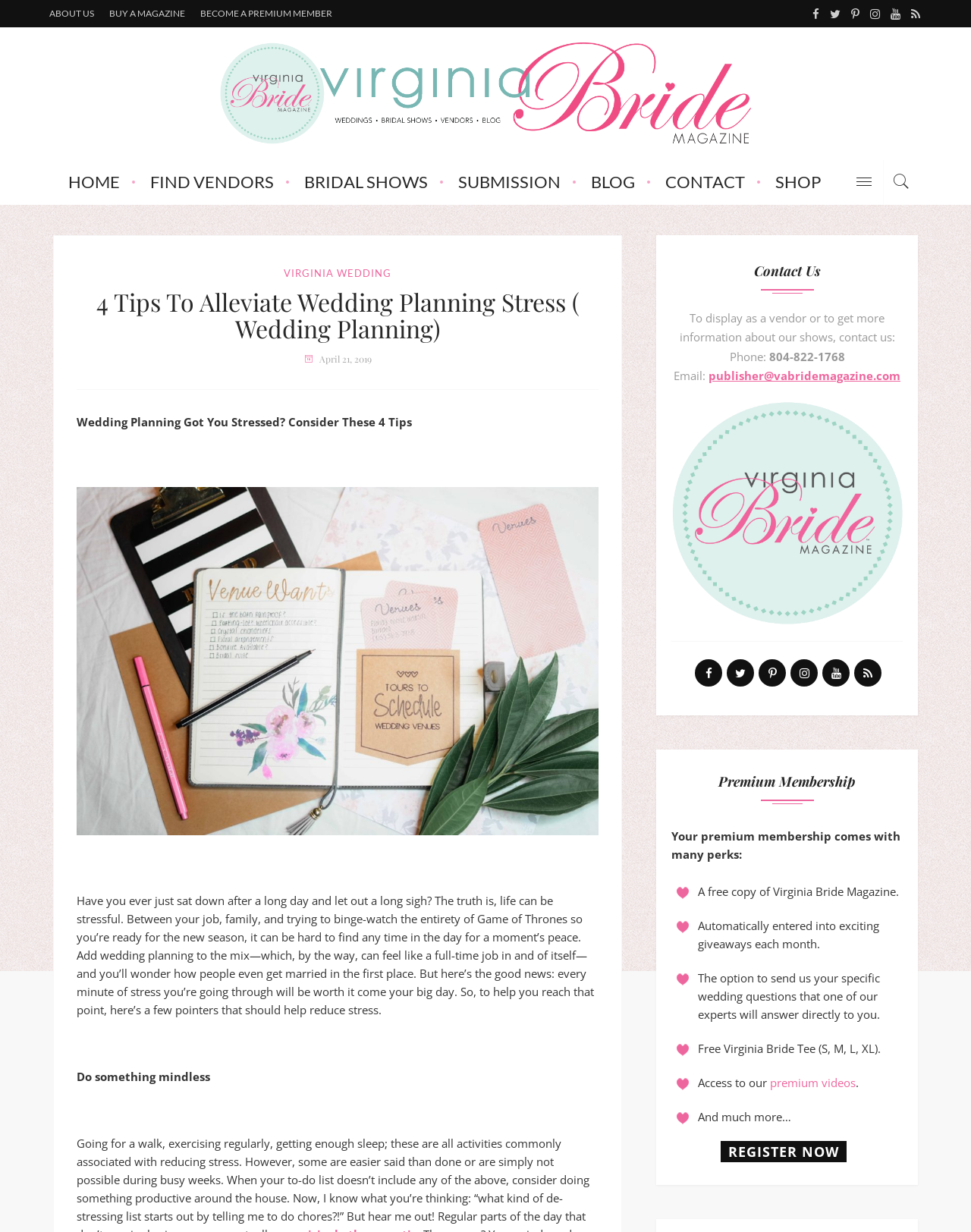Using the provided description Become a premium member, find the bounding box coordinates for the UI element. Provide the coordinates in (top-left x, top-left y, bottom-right x, bottom-right y) format, ensuring all values are between 0 and 1.

[0.198, 0.0, 0.35, 0.022]